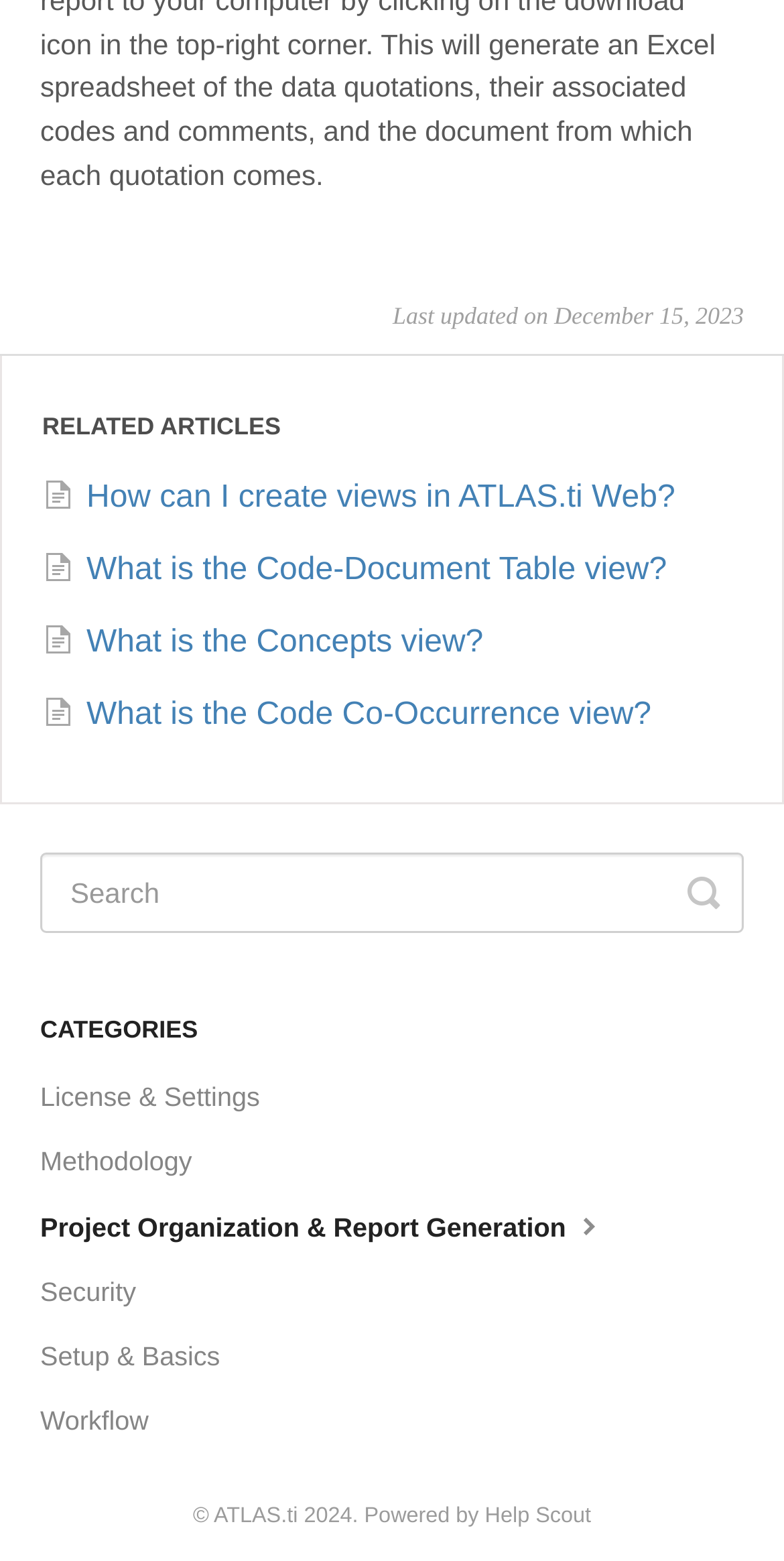Please find the bounding box coordinates for the clickable element needed to perform this instruction: "Go to License & Settings".

[0.051, 0.683, 0.37, 0.724]